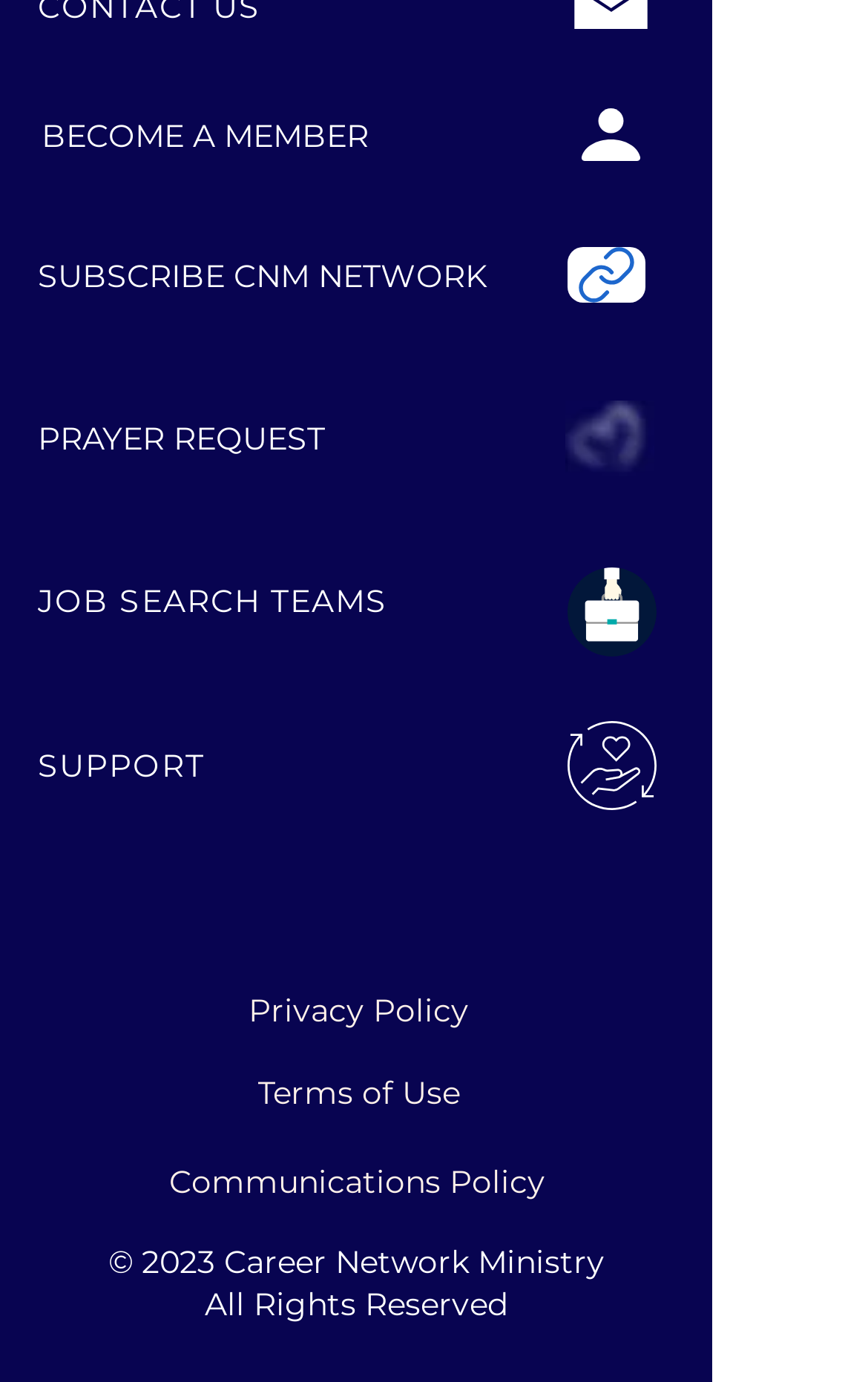Please identify the bounding box coordinates of the element I need to click to follow this instruction: "Click Become a Member".

[0.041, 0.064, 0.431, 0.131]